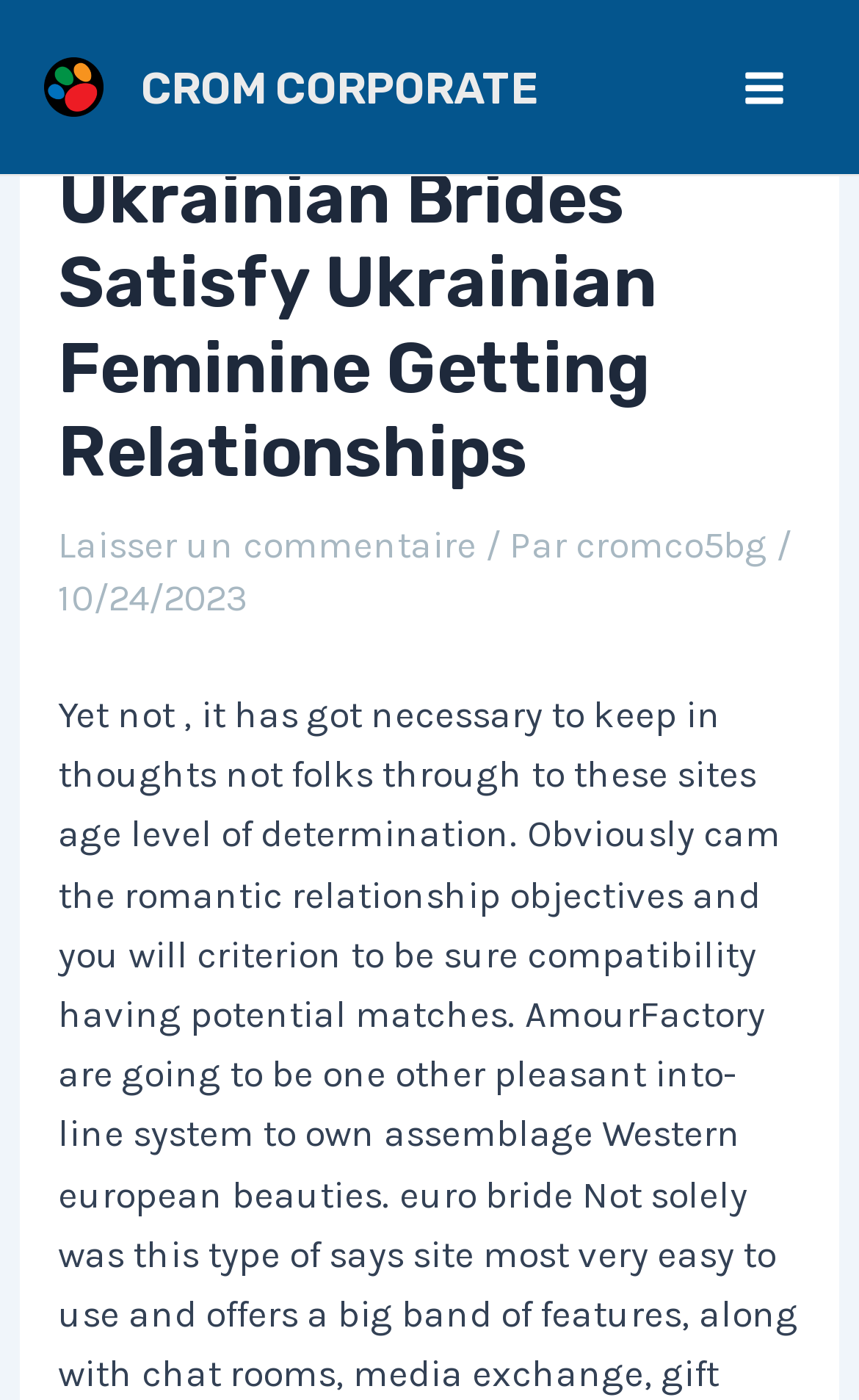Respond with a single word or phrase to the following question:
How many links are in the header?

3